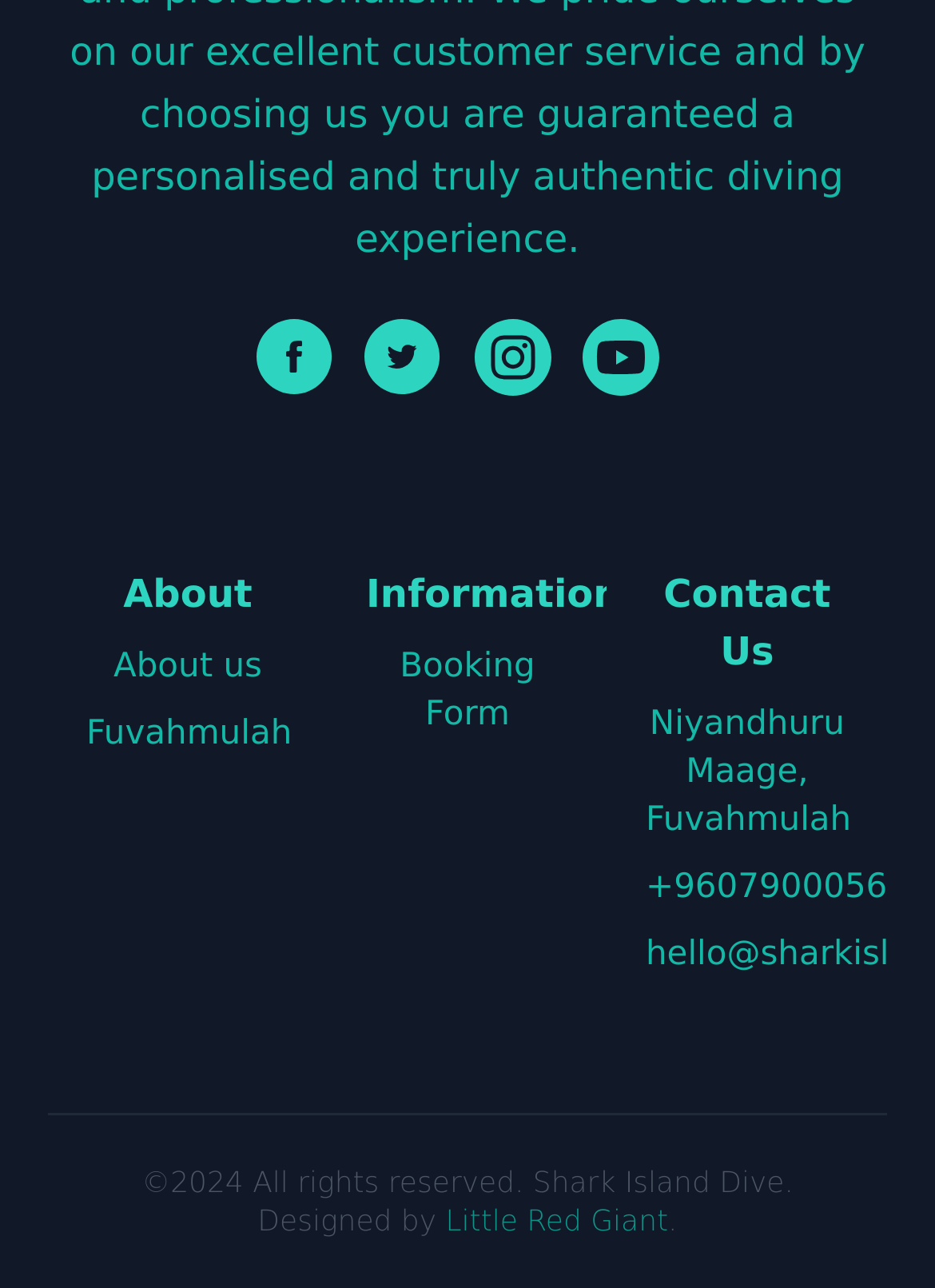Using the provided element description, identify the bounding box coordinates as (top-left x, top-left y, bottom-right x, bottom-right y). Ensure all values are between 0 and 1. Description: Booking Form

[0.391, 0.483, 0.608, 0.573]